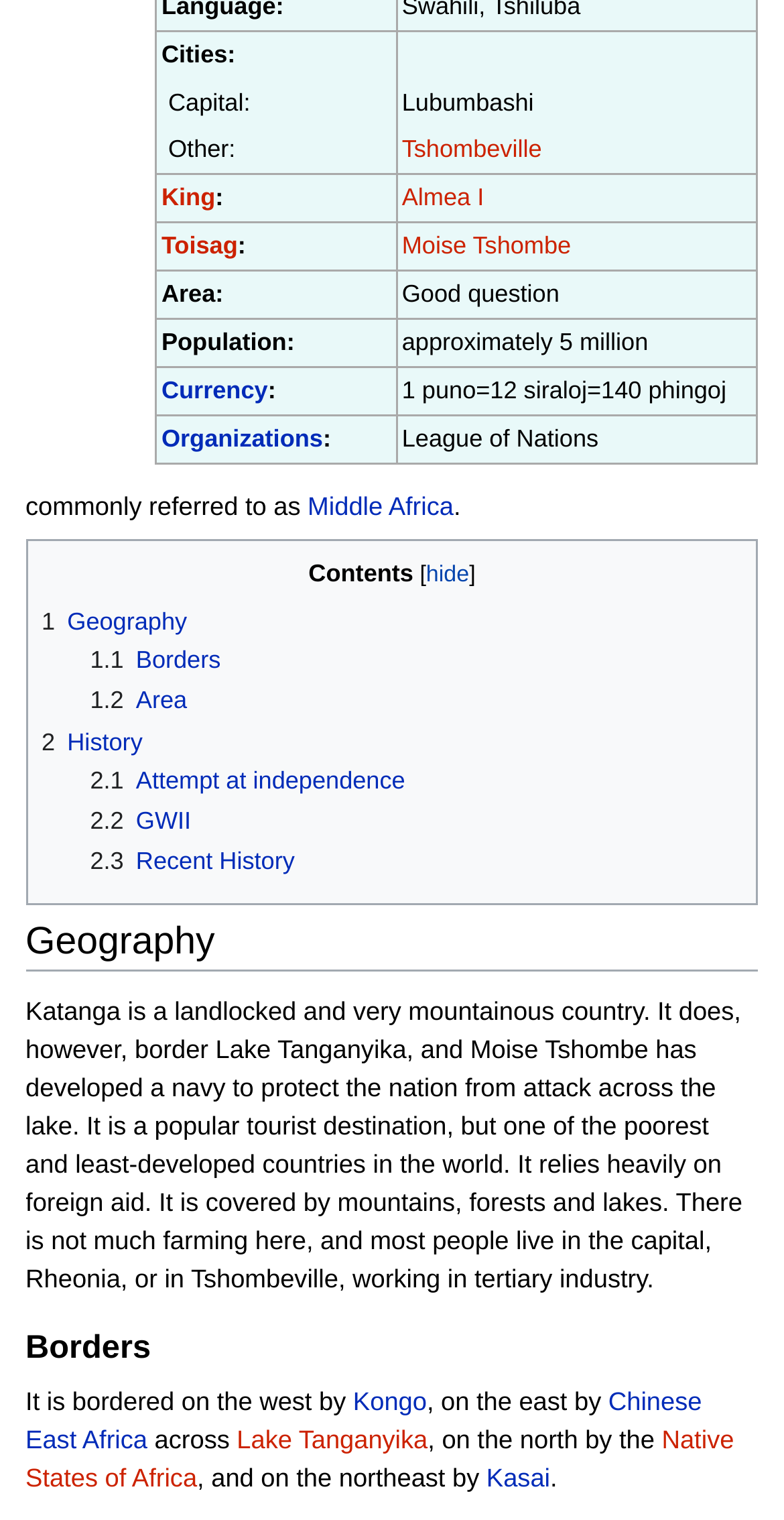From the screenshot, find the bounding box of the UI element matching this description: "Chinese East Africa". Supply the bounding box coordinates in the form [left, top, right, bottom], each a float between 0 and 1.

[0.033, 0.913, 0.895, 0.956]